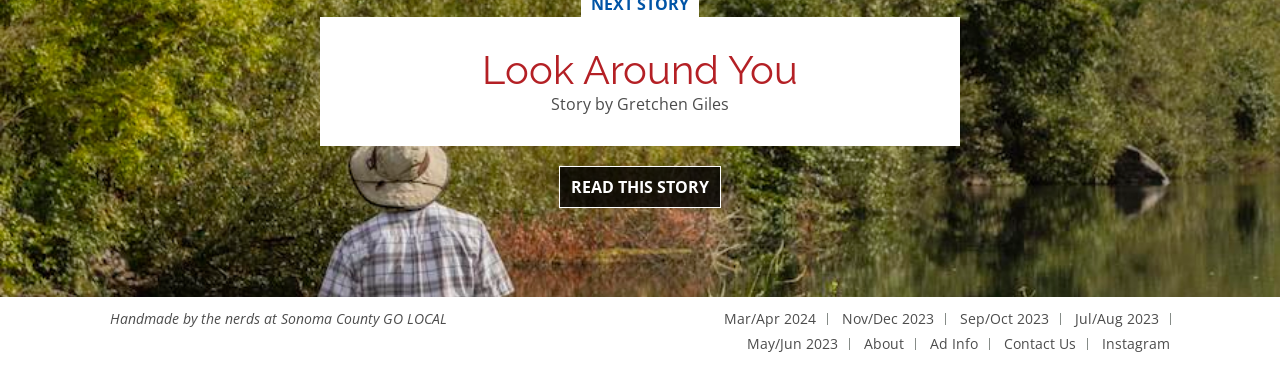From the details in the image, provide a thorough response to the question: Who is the author of this story?

The author of this story is mentioned in the static text element 'Story by Gretchen Giles' which is located at the top of the webpage, below the heading 'Look Around You'.